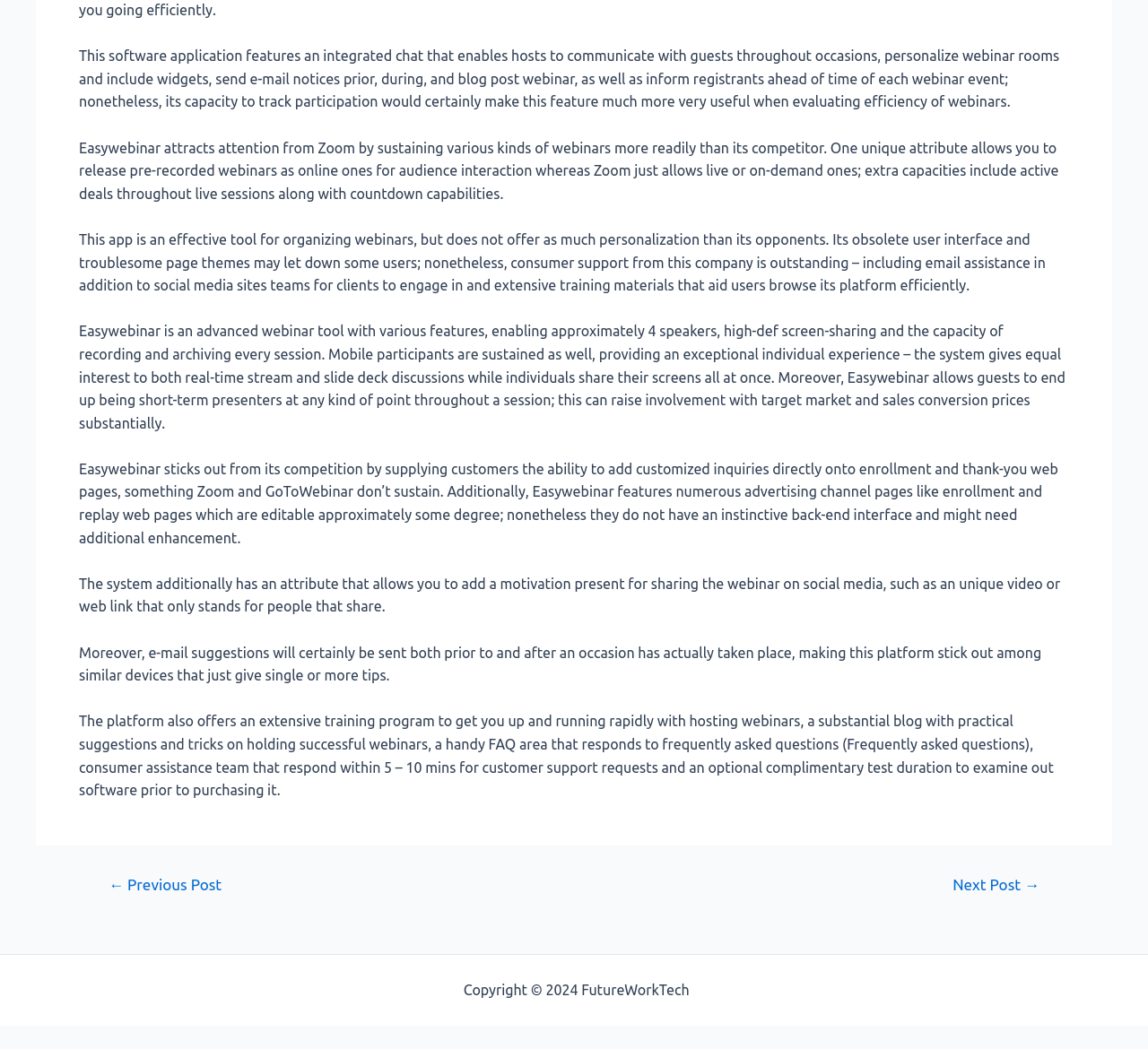What kind of support does Easywebinar offer?
Refer to the image and give a detailed answer to the question.

The platform offers outstanding consumer support, including email assistance, social media teams for clients to engage in, and extensive training materials that aid users navigate its platform efficiently.